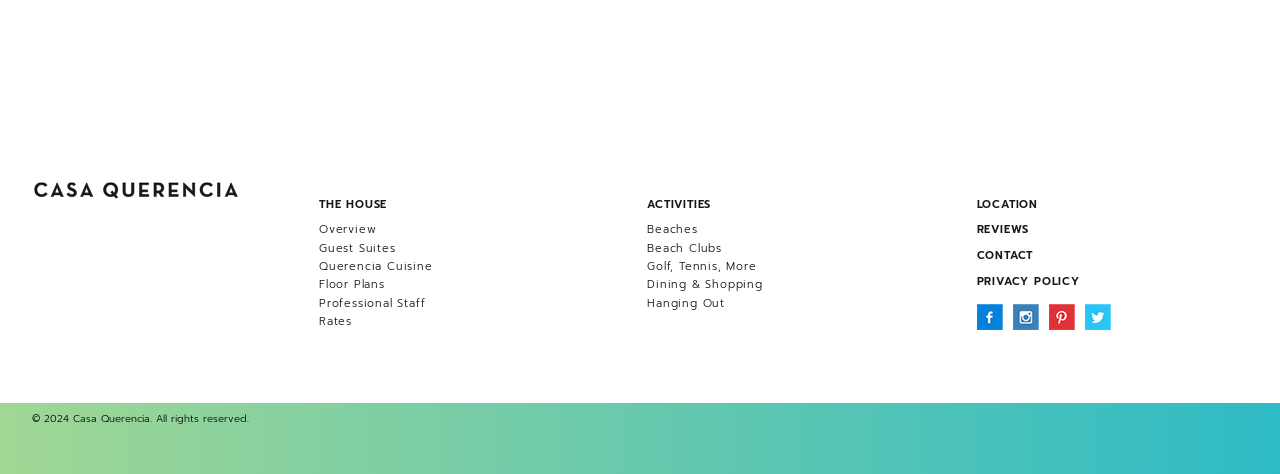Can you find the bounding box coordinates for the element to click on to achieve the instruction: "Visit Casa Querencia's facebook page"?

[0.763, 0.642, 0.783, 0.697]